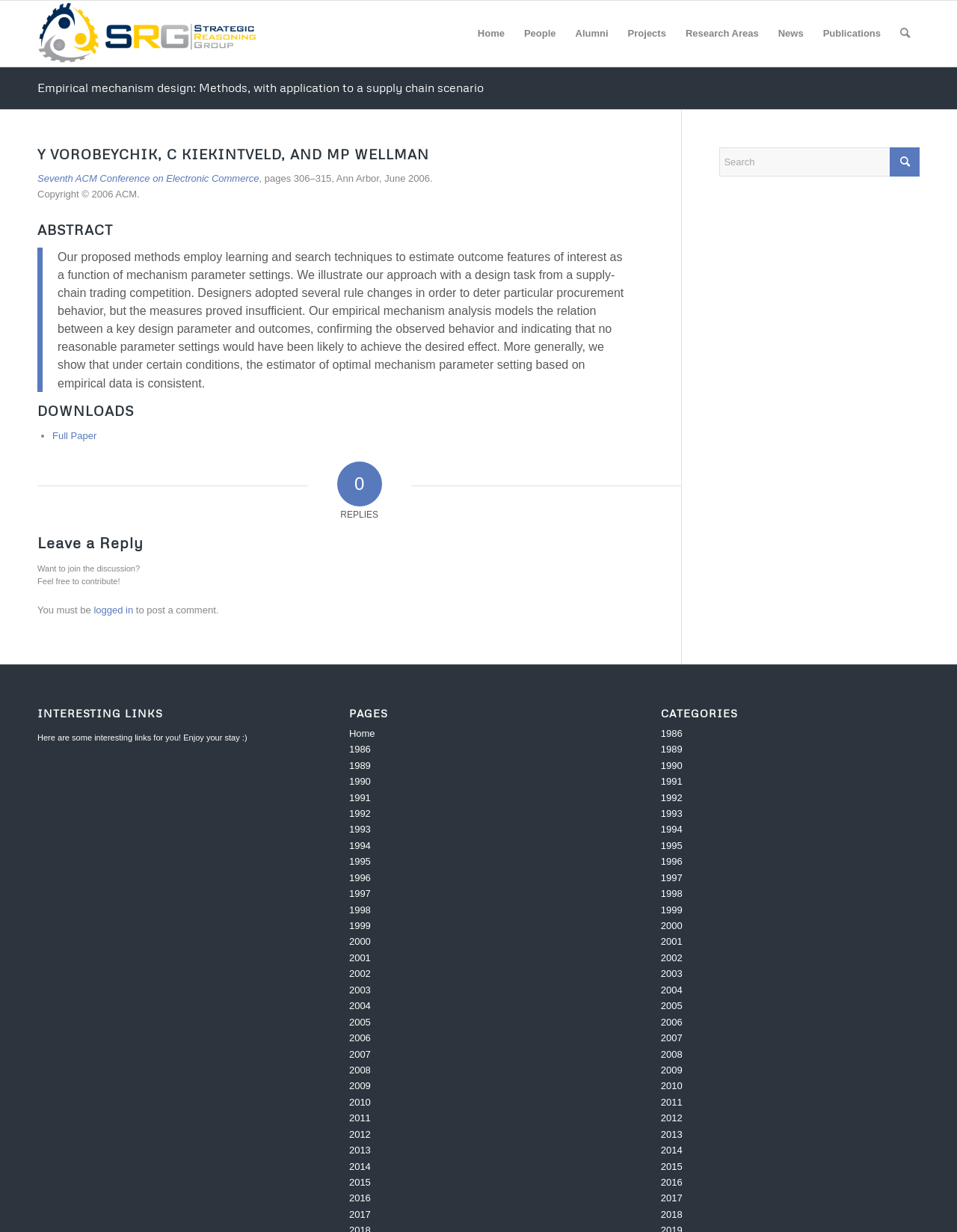Respond with a single word or phrase for the following question: 
What is the name of the research group?

Strategic Reasoning Group